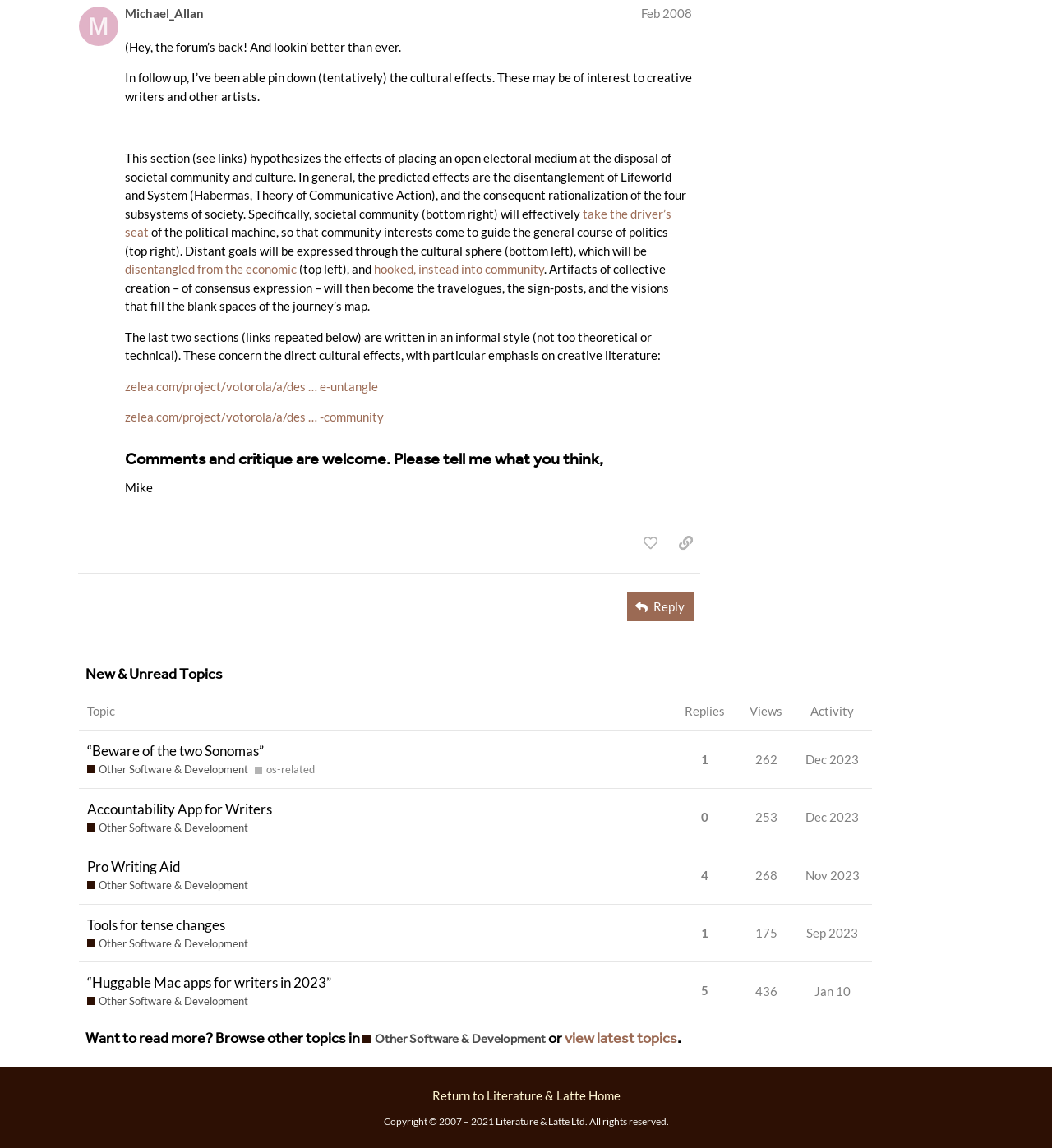What is the name of the topic with 1 reply?
Refer to the image and answer the question using a single word or phrase.

Beware of the two Sonomas